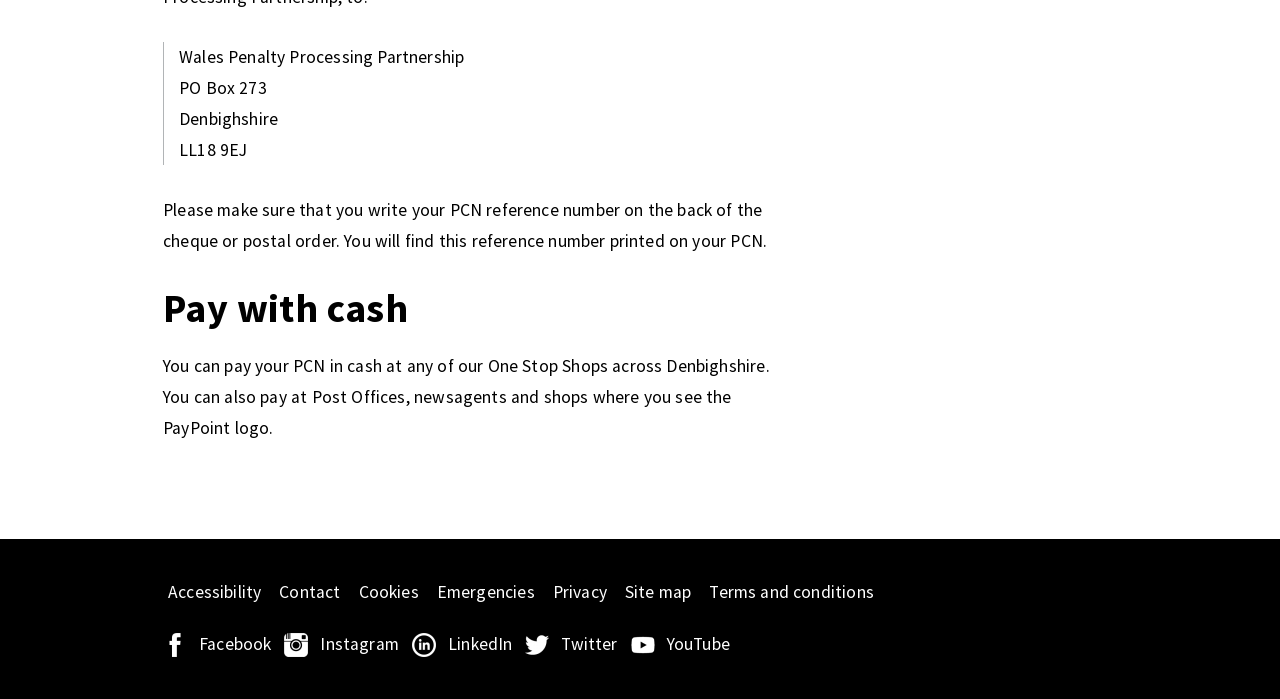How many social media links are available?
Answer the question with as much detail as possible.

At the bottom of the webpage, I can see five social media links: Facebook, Instagram, LinkedIn, Twitter, and YouTube. These links are located in a row, and each has a distinct icon and text label.